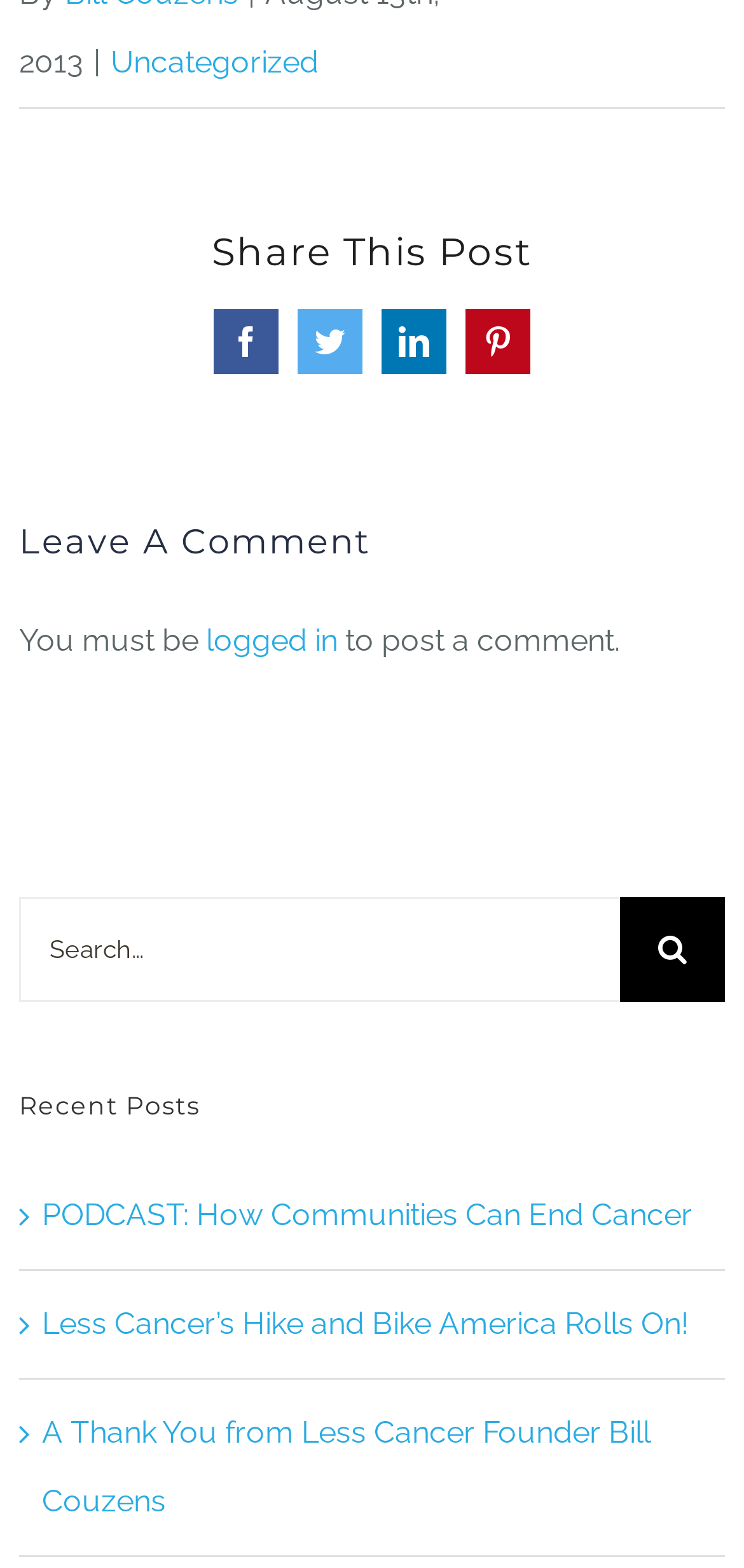Identify the bounding box coordinates of the HTML element based on this description: "Uncategorized".

[0.149, 0.027, 0.428, 0.051]